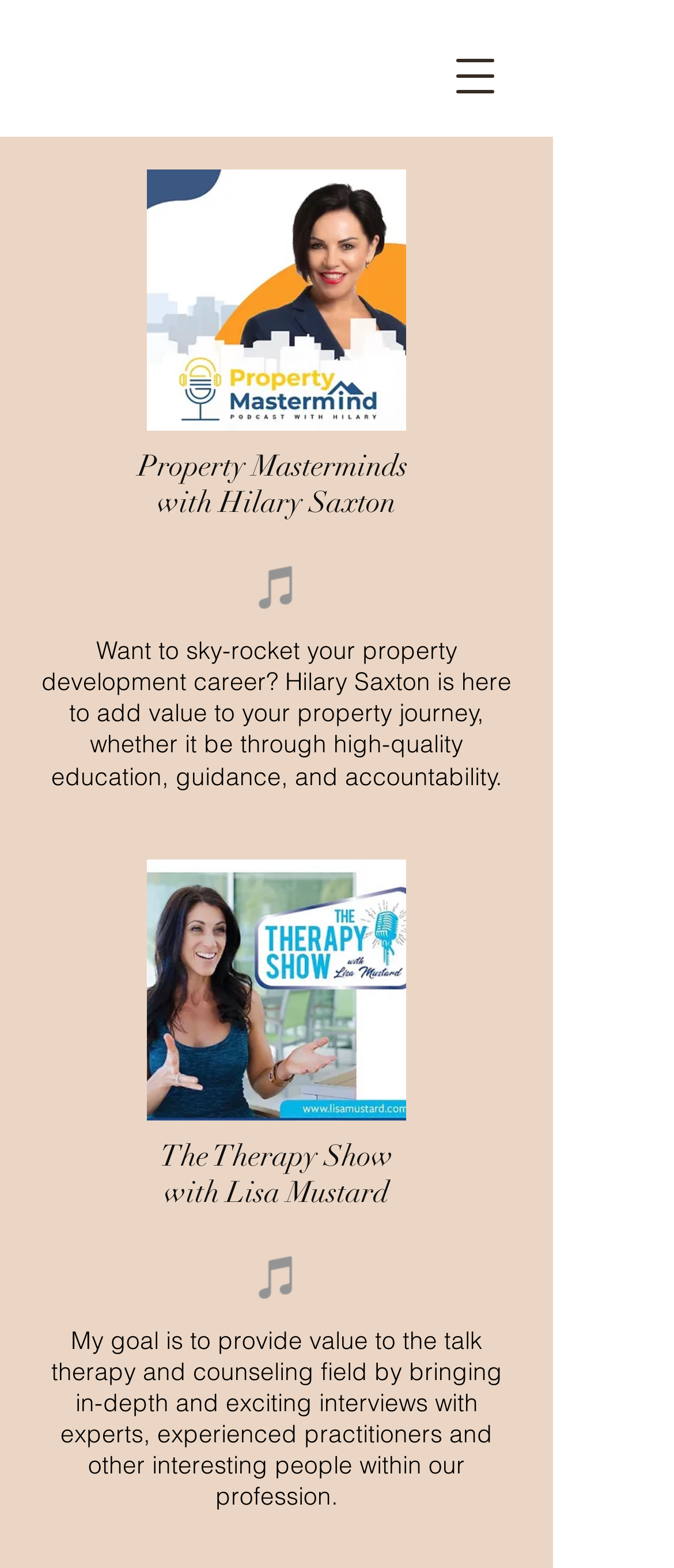How many sections are there on this webpage?
Using the visual information, respond with a single word or phrase.

2